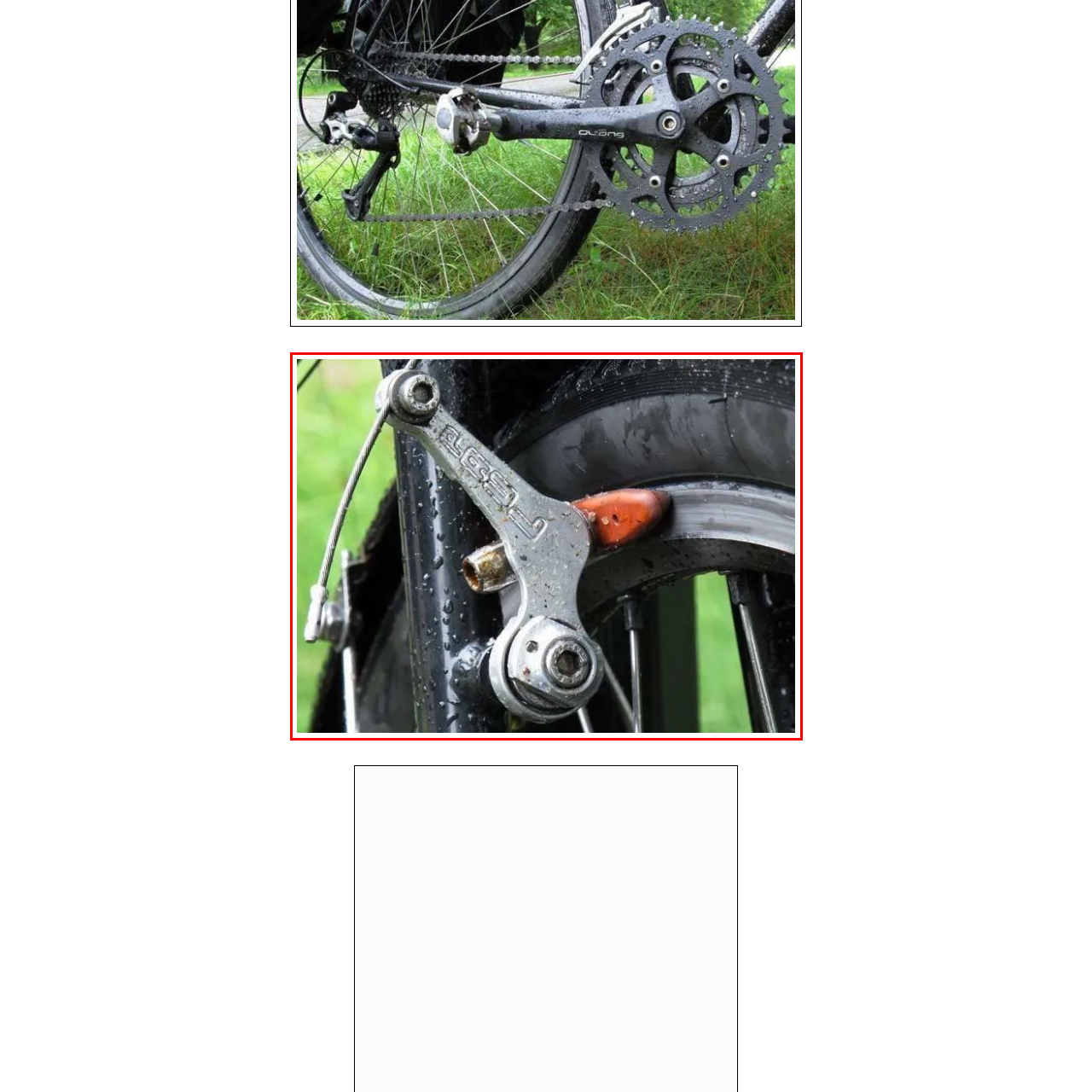Please provide a thorough description of the image inside the red frame.

This close-up image captures a bicycle's brake component, specifically showcasing a Koolstop salmon brake pad mounted on a caliper brake system. The metallic part of the caliper, displaying the brand name "Paul," is silver and shiny, adorned with droplets of water, suggestive of a recent ride in wet conditions. The orange brake pad is prominently positioned against the black tire, contrasting against the dark backdrop of the bike's frame. The intricate mechanics of the brake illustrate a well-maintained system, essential for reliable stopping power, while the lush green background hints at an outdoor cycling environment. This image encapsulates the blend of functionality and design in cycling accessories.